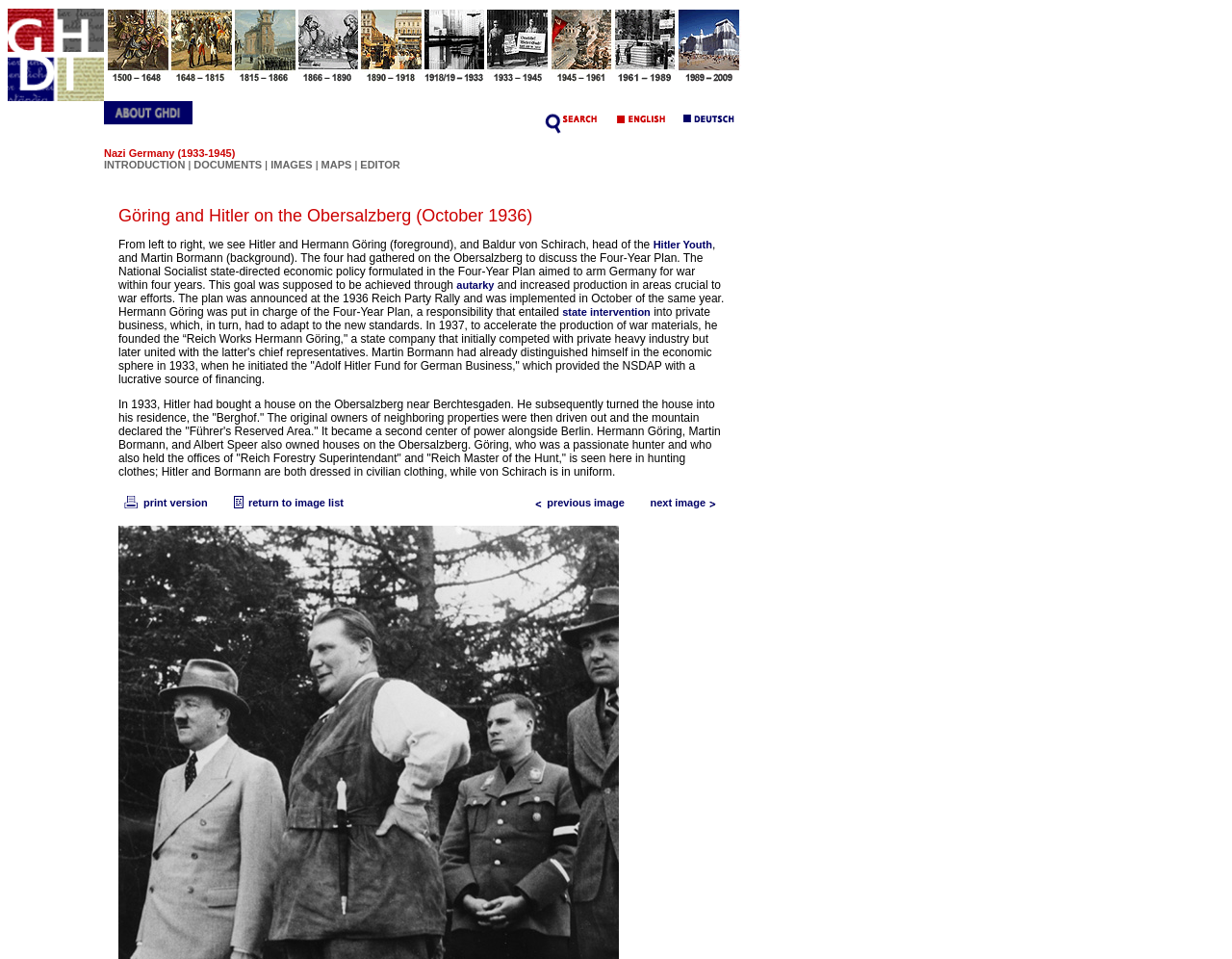Please answer the following question using a single word or phrase: What is the navigation option below the image?

previous image, next image